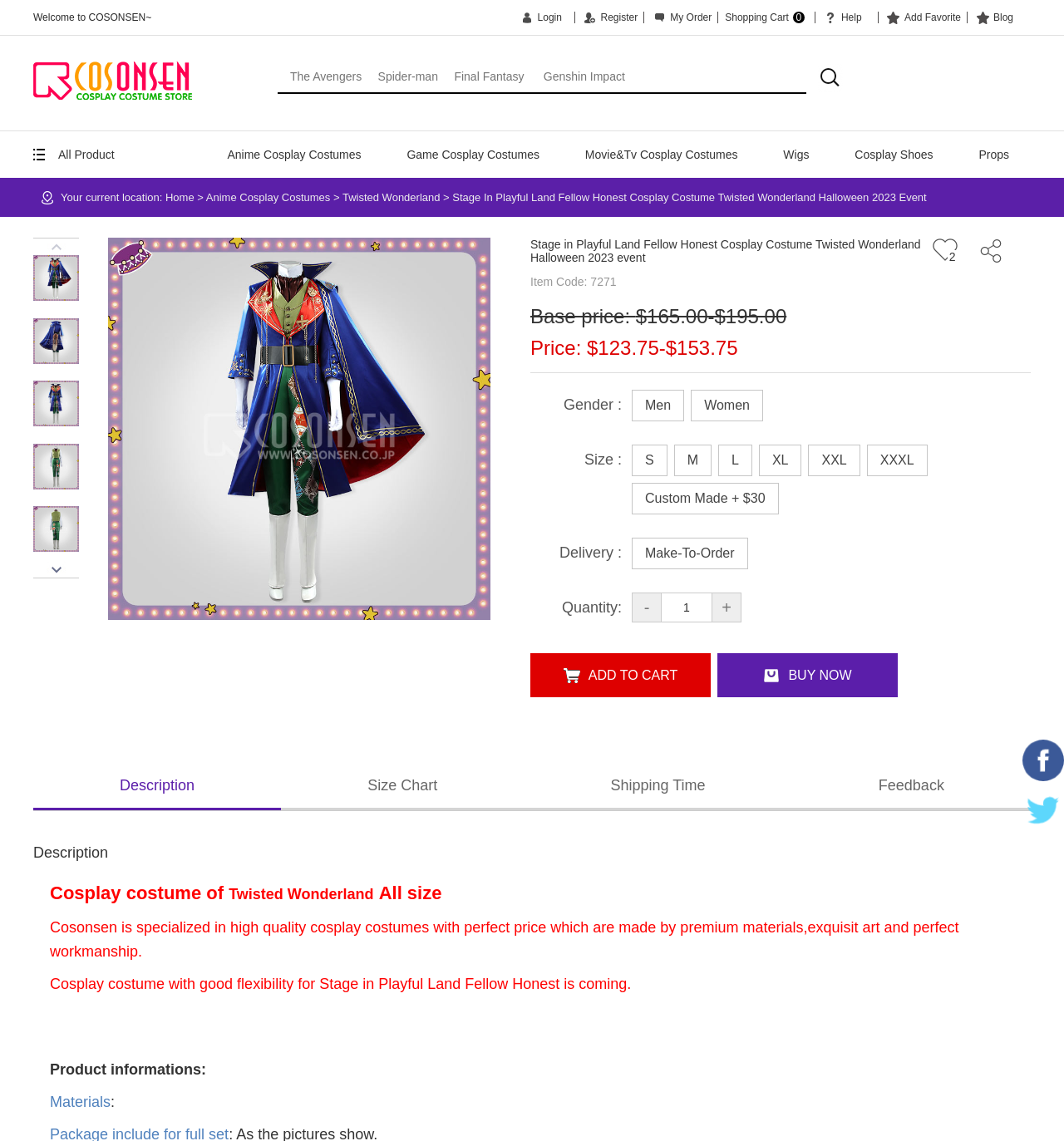What is the delivery time of the cosplay costume?
Offer a detailed and full explanation in response to the question.

I found the answer by looking at the static text elements with the text 'Delivery:' and 'Make-To-Order' which are likely to be the delivery time of the cosplay costume.